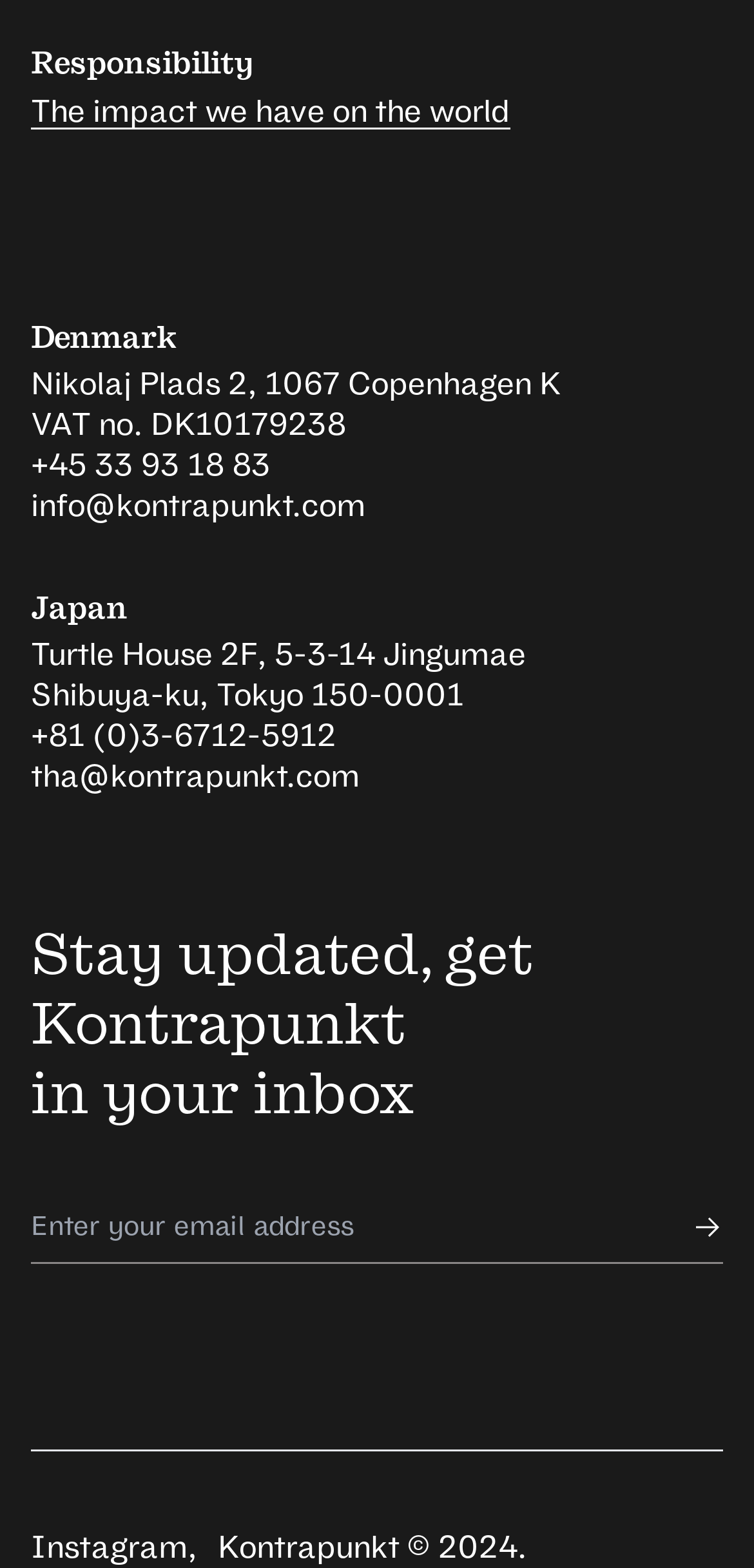What is the purpose of the email input field?
Can you offer a detailed and complete answer to this question?

The email input field is located below the heading 'Stay updated, get Kontrapunkt in your inbox', which suggests that the purpose of this field is to allow users to enter their email address to receive updates or newsletters from Kontrapunkt.